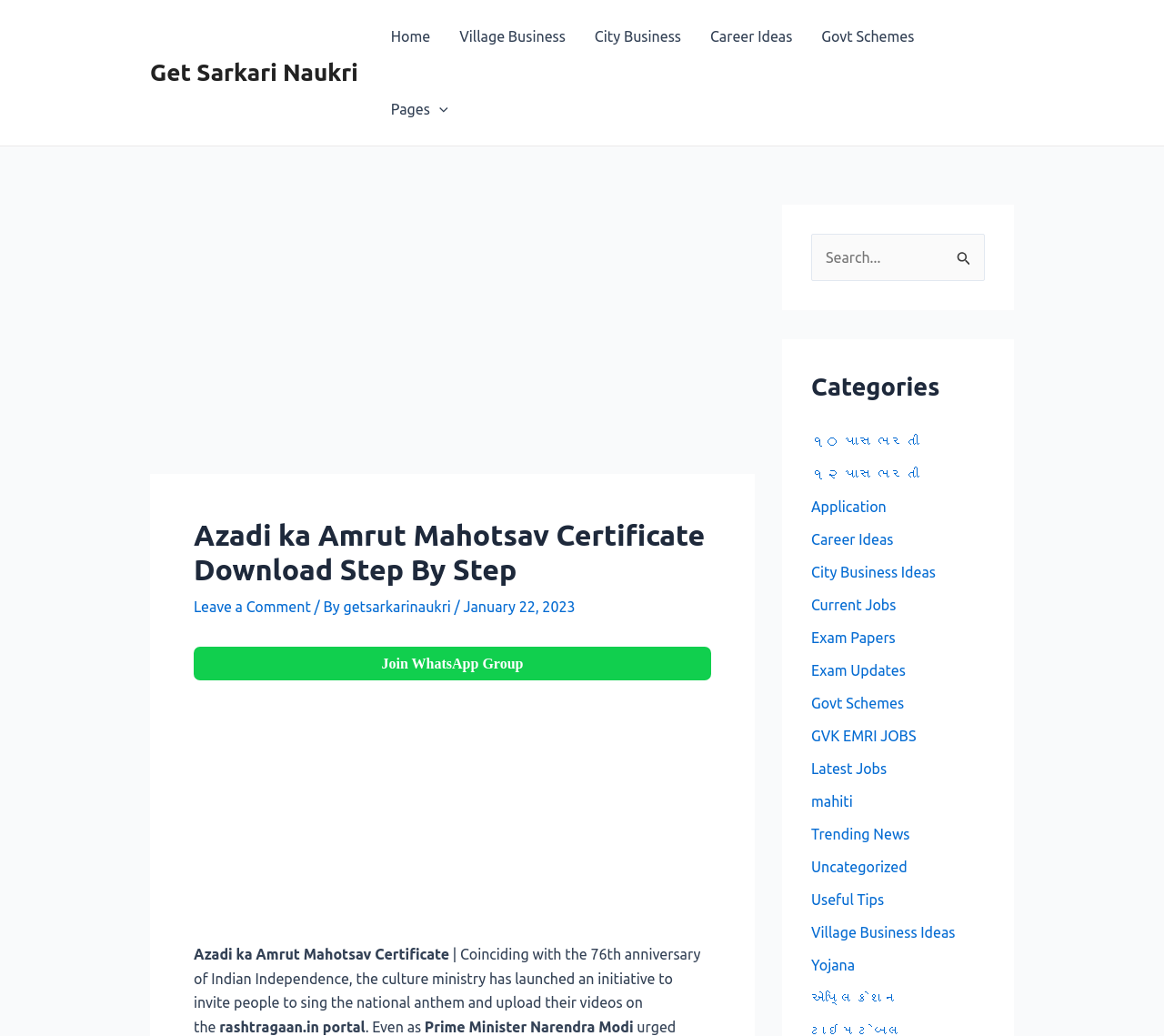What is the purpose of the initiative?
Please provide a single word or phrase as your answer based on the image.

To sing national anthem